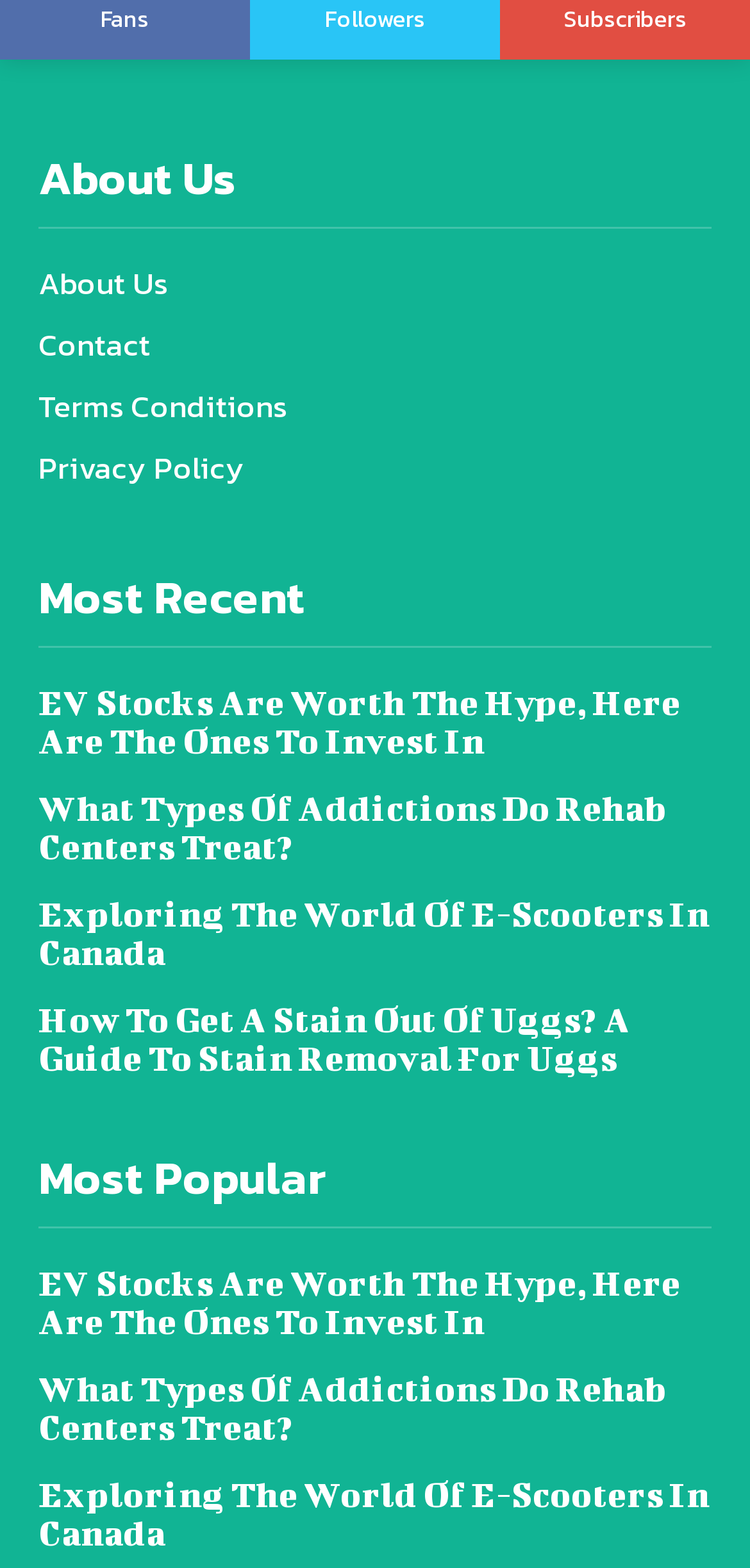Determine the bounding box coordinates for the UI element with the following description: "Terms Conditions". The coordinates should be four float numbers between 0 and 1, represented as [left, top, right, bottom].

[0.051, 0.244, 0.382, 0.273]